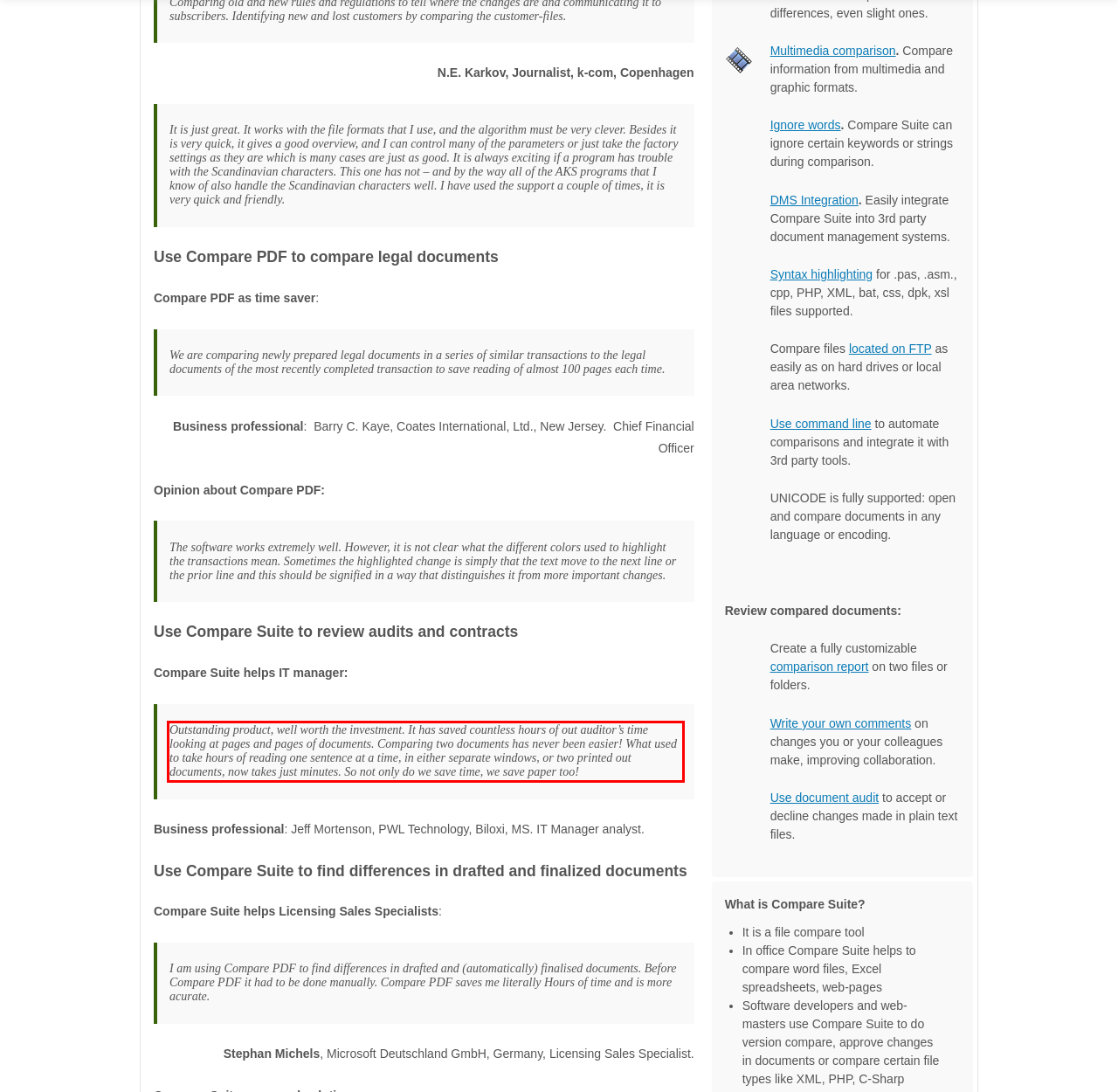Examine the screenshot of the webpage, locate the red bounding box, and perform OCR to extract the text contained within it.

Outstanding product, well worth the investment. It has saved countless hours of out auditor’s time looking at pages and pages of documents. Comparing two documents has never been easier! What used to take hours of reading one sentence at a time, in either separate windows, or two printed out documents, now takes just minutes. So not only do we save time, we save paper too!